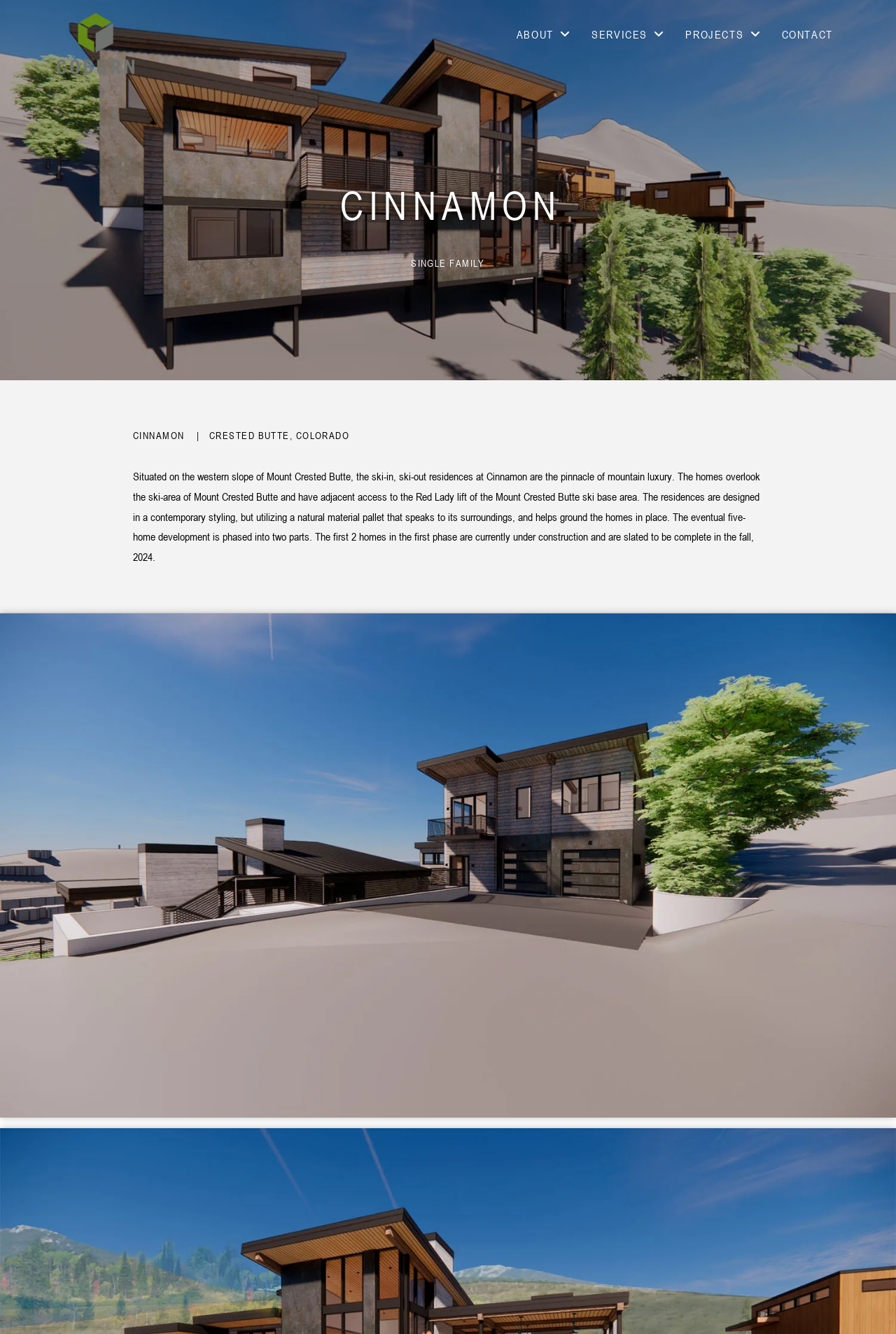Use a single word or phrase to answer this question: 
What is the expected completion date of the first two homes?

Fall 2024